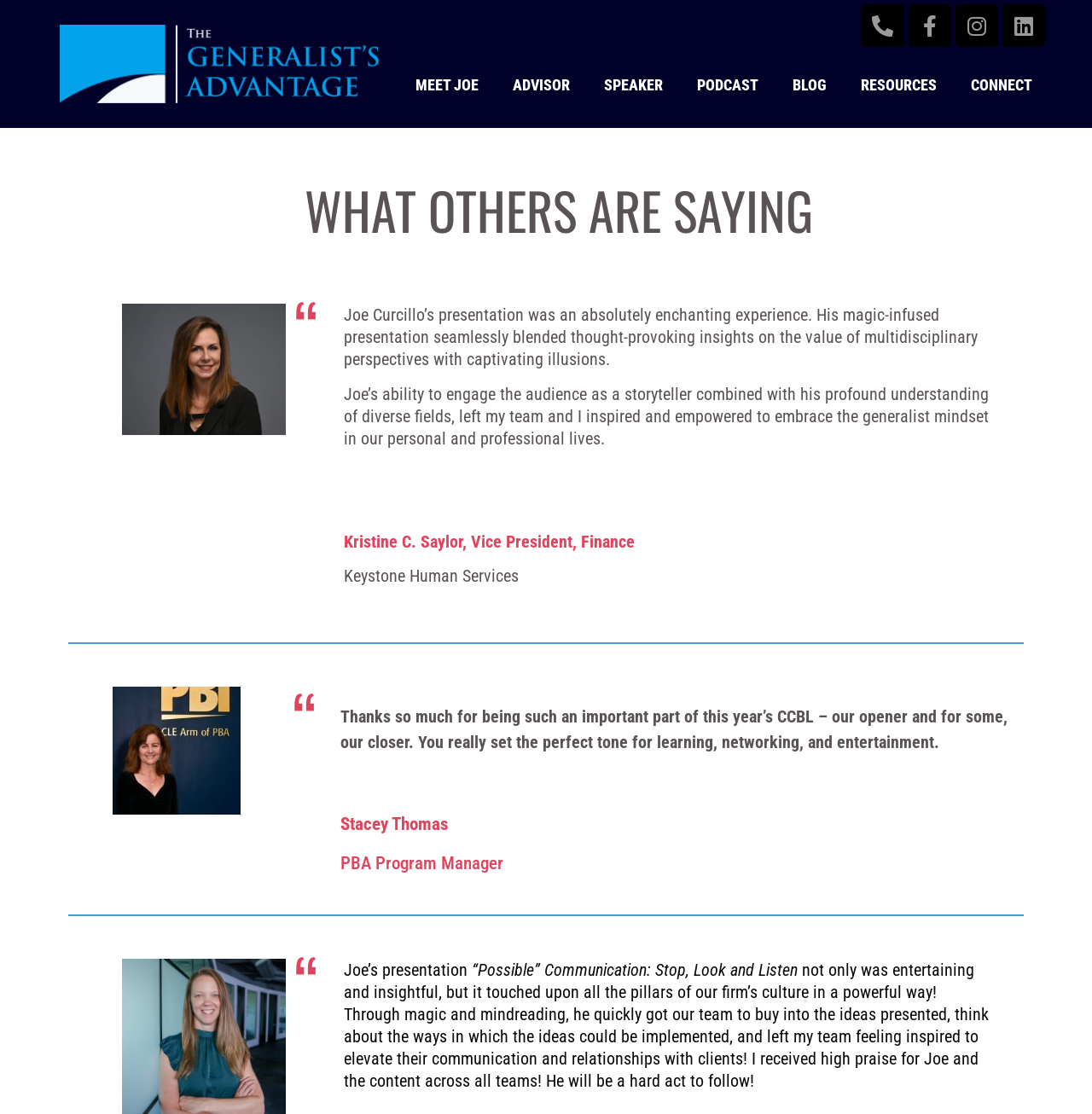Kindly respond to the following question with a single word or a brief phrase: 
What is the topic of Joe Curcillo's presentation mentioned in the webpage?

Multidisciplinary thinking